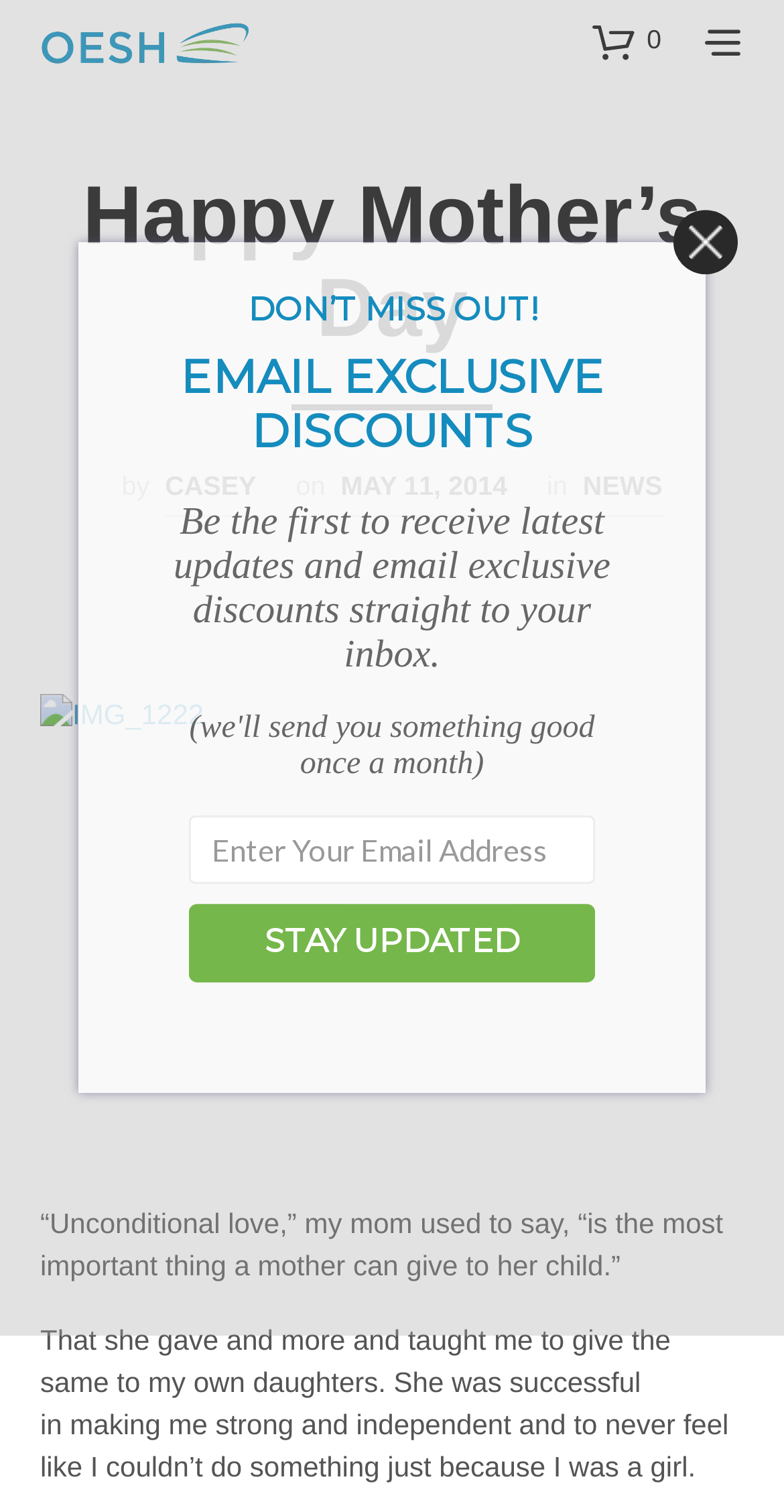Utilize the information from the image to answer the question in detail:
What is the category of the article?

The category of the article can be found by looking at the link 'NEWS' which is located below the heading 'Happy Mother’s Day'.